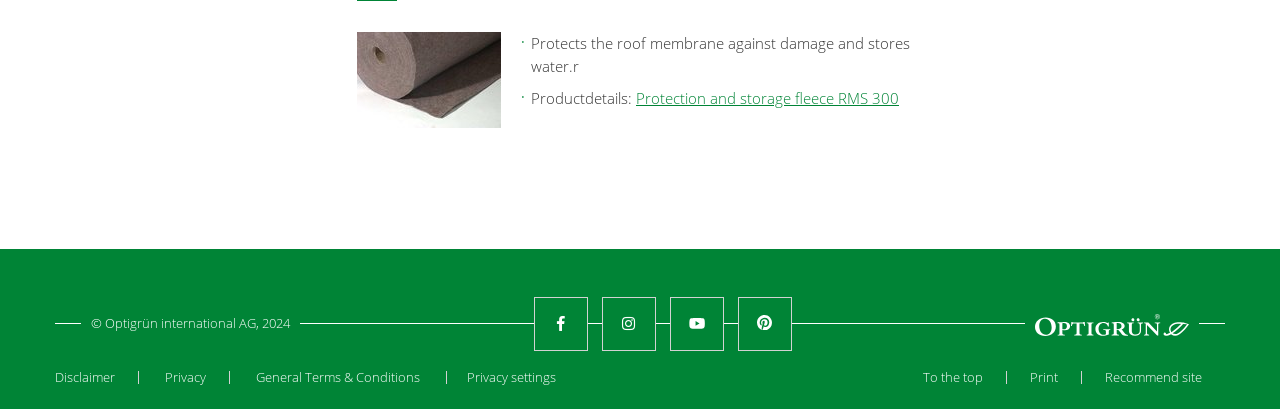Locate the bounding box coordinates of the element you need to click to accomplish the task described by this instruction: "Adjust privacy settings".

[0.348, 0.906, 0.434, 0.938]